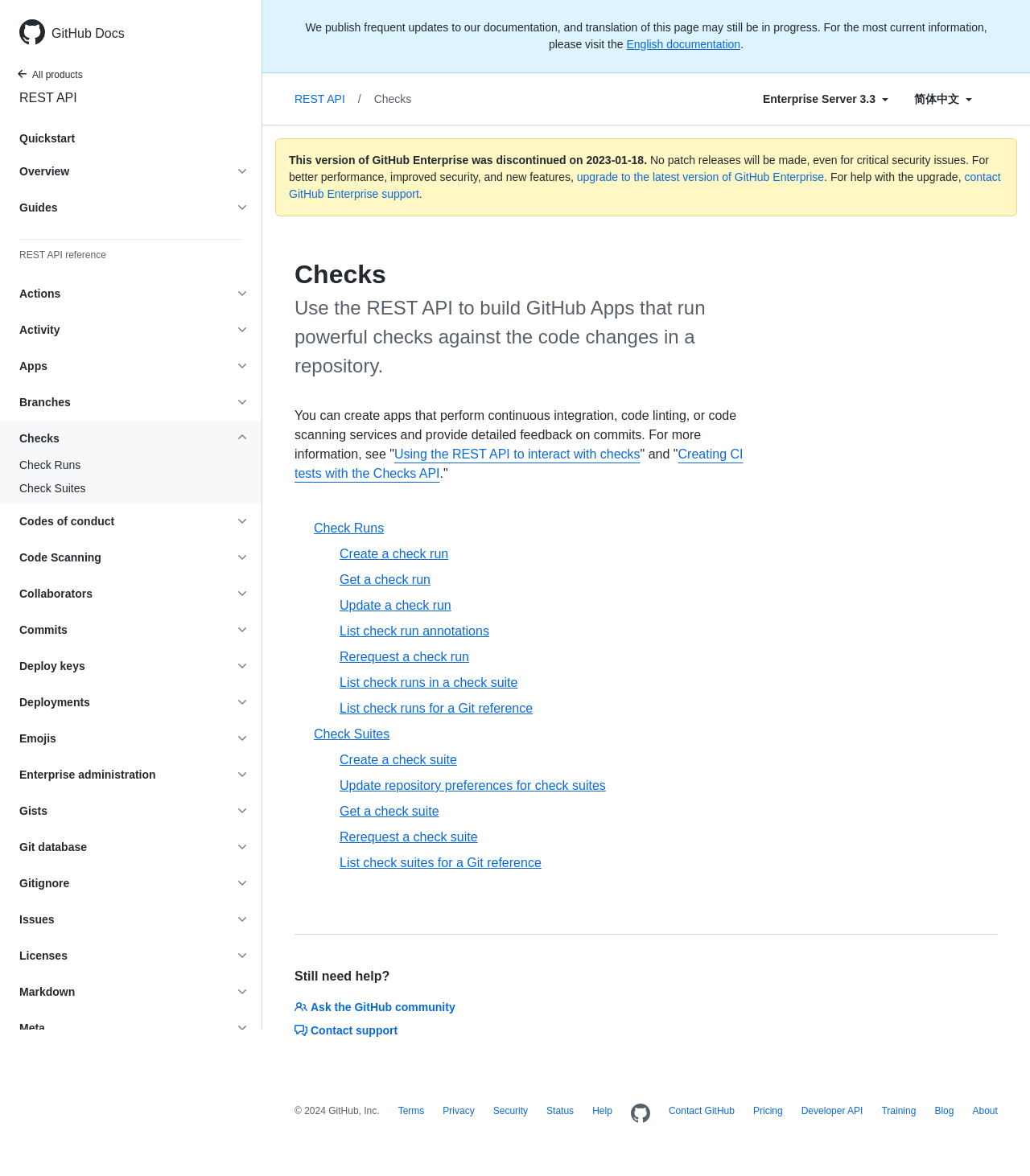Determine the bounding box coordinates of the region I should click to achieve the following instruction: "Click on the 'English documentation' link". Ensure the bounding box coordinates are four float numbers between 0 and 1, i.e., [left, top, right, bottom].

[0.608, 0.032, 0.719, 0.043]